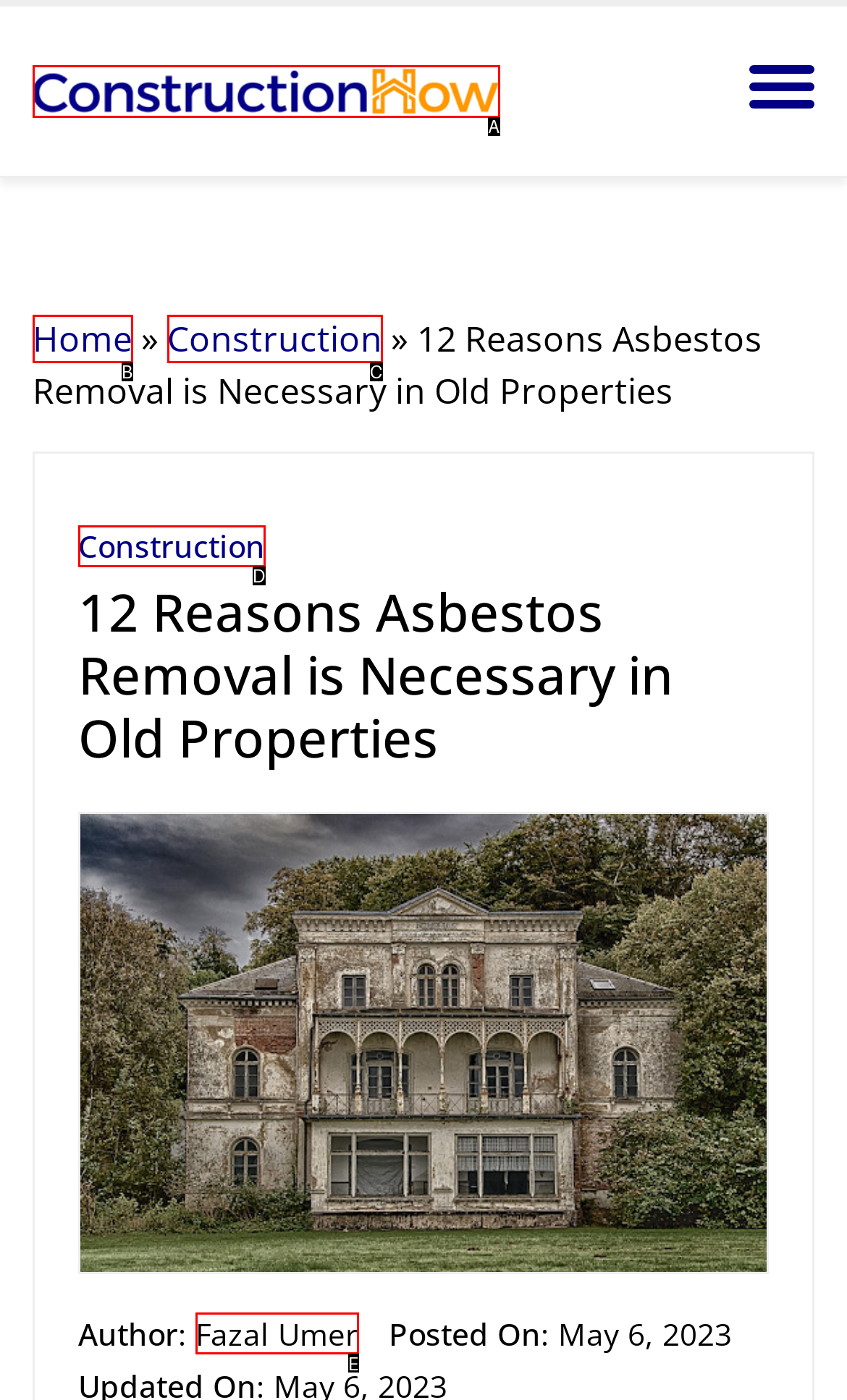Identify the UI element that corresponds to this description: Fazal Umer
Respond with the letter of the correct option.

E